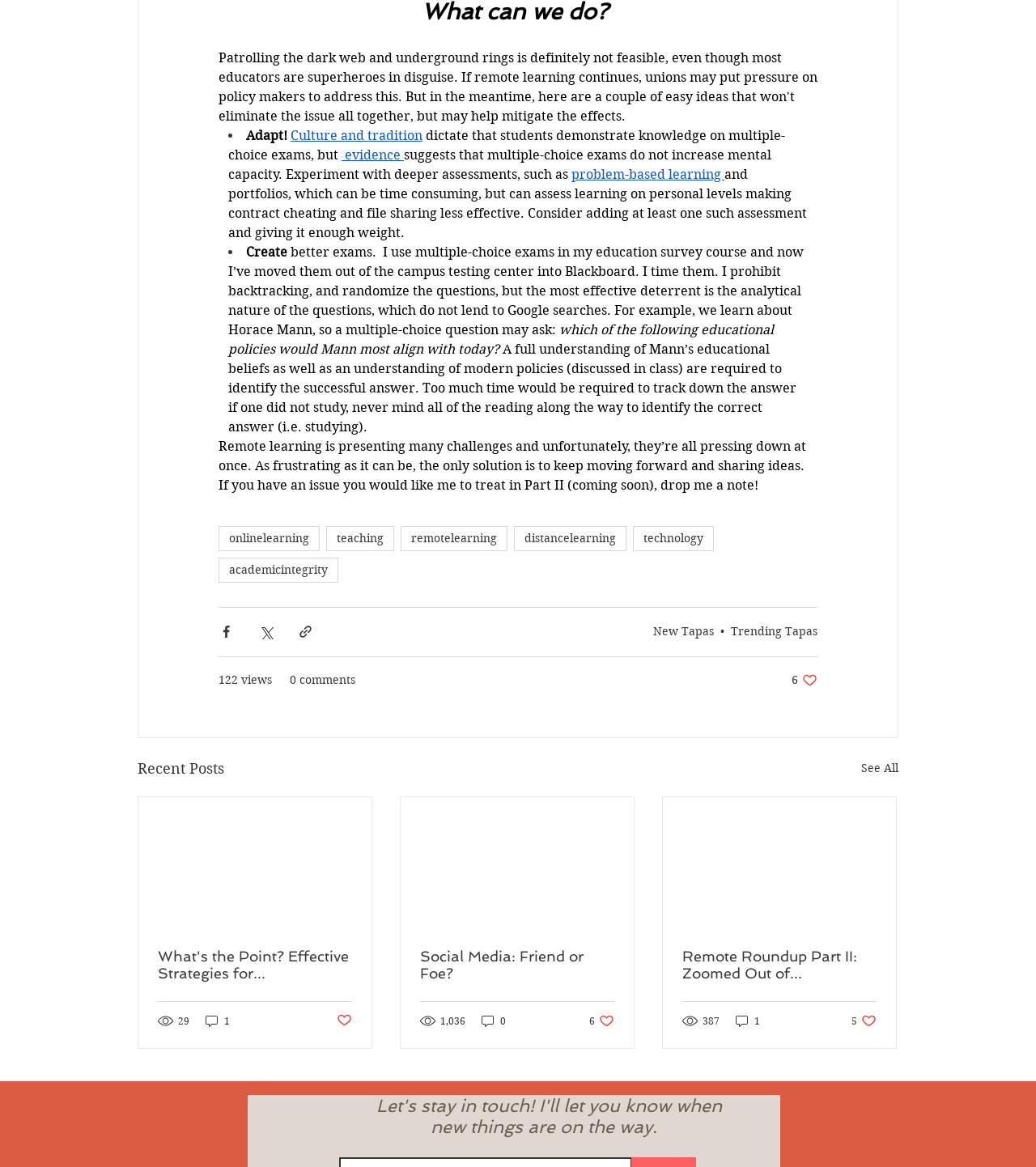Determine the bounding box coordinates for the area you should click to complete the following instruction: "Click on the 'New Tapas' link".

[0.63, 0.535, 0.689, 0.547]